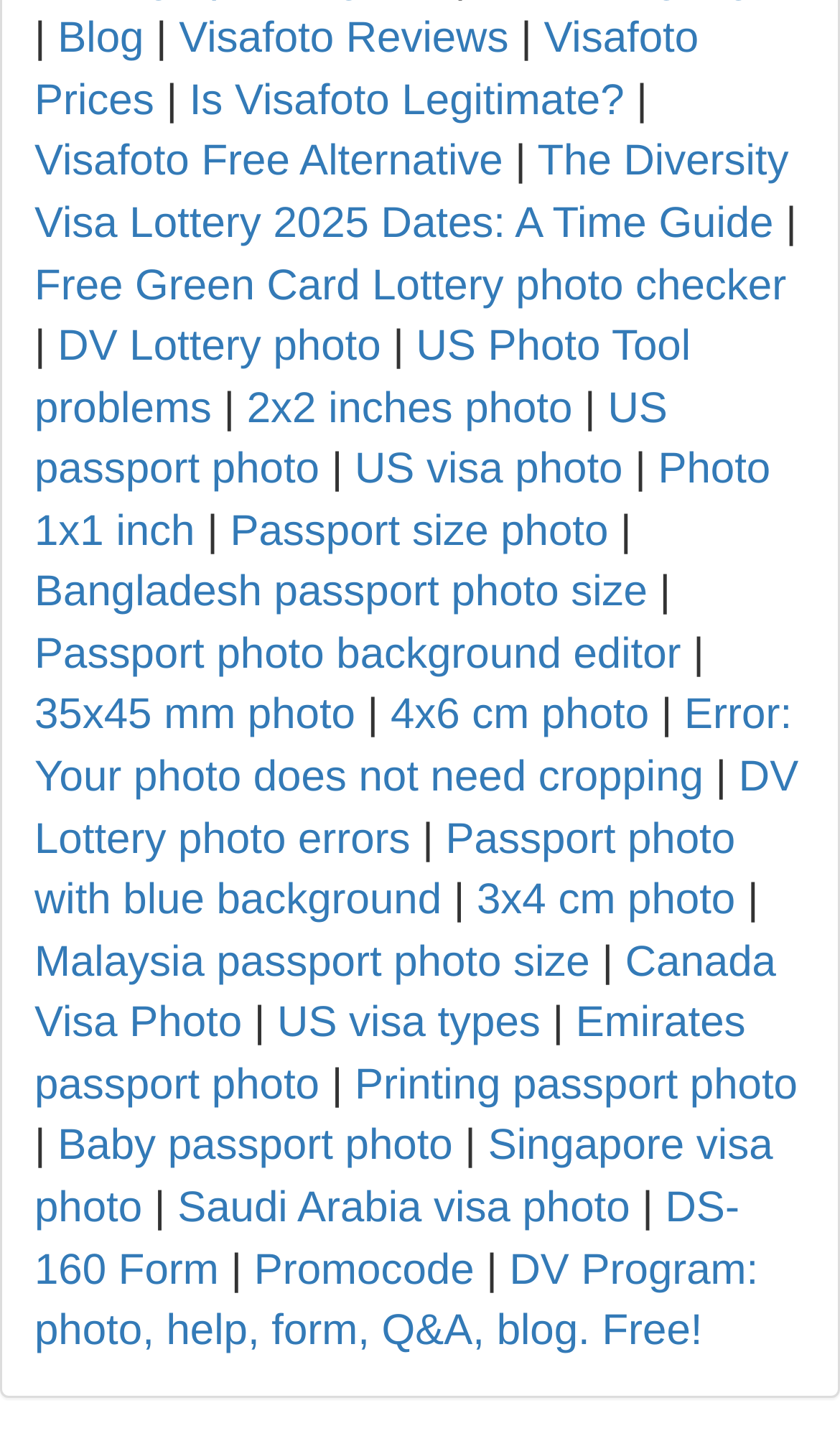Find the coordinates for the bounding box of the element with this description: "Geography & Map".

None